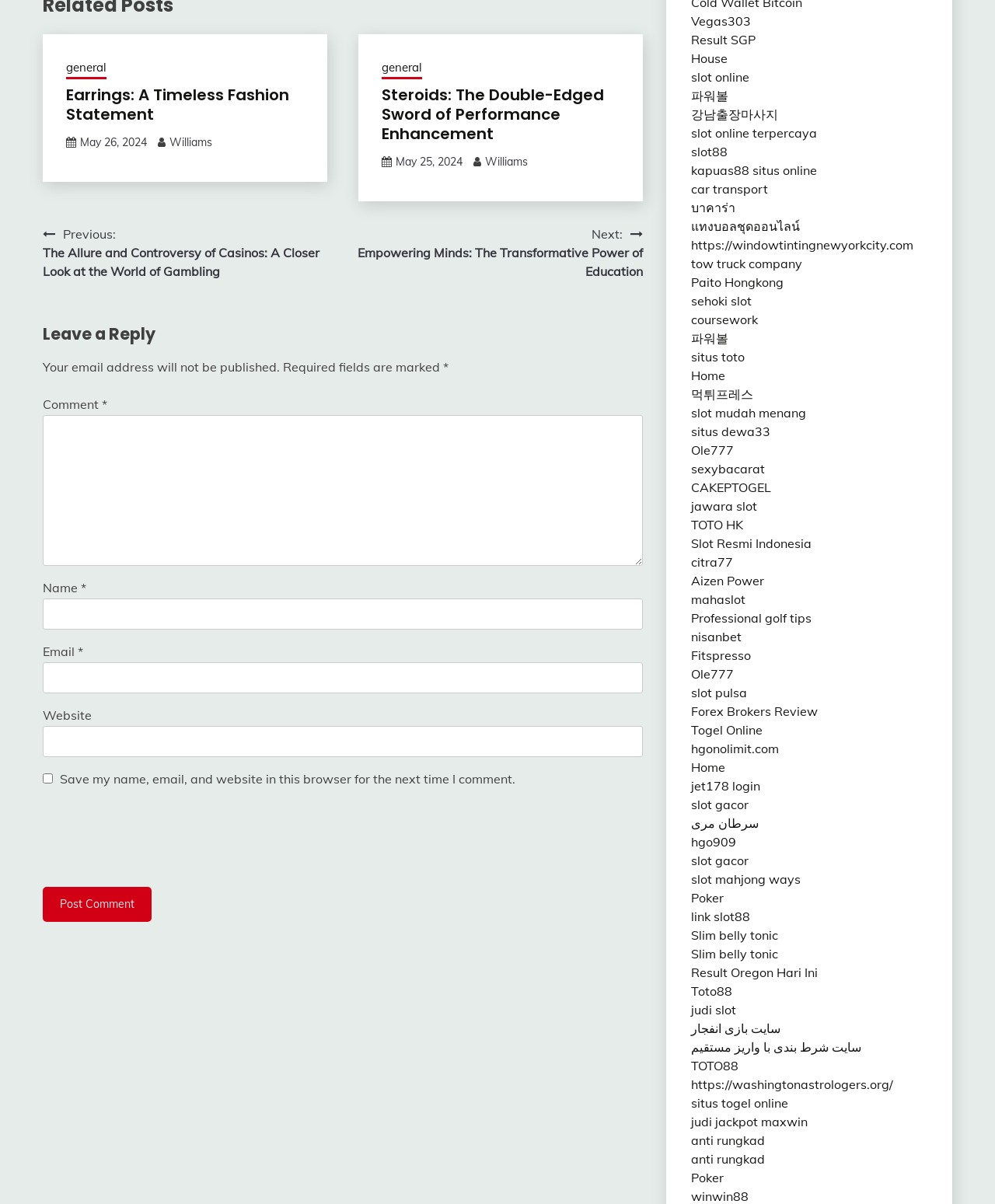Identify the bounding box for the element characterized by the following description: "May 25, 2024May 25, 2024".

[0.398, 0.128, 0.465, 0.14]